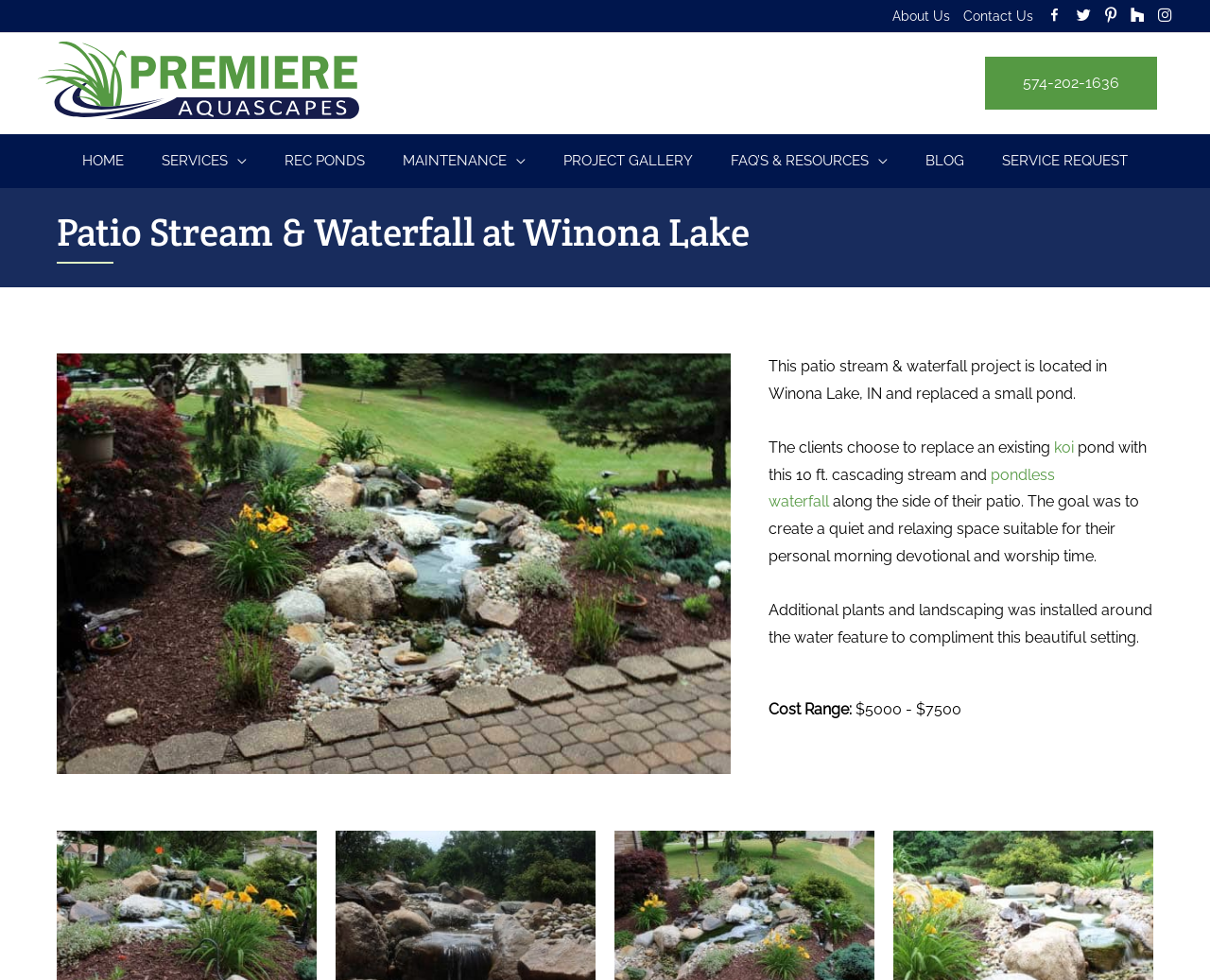What is the location of the project?
Based on the image, provide your answer in one word or phrase.

Winona Lake, IN